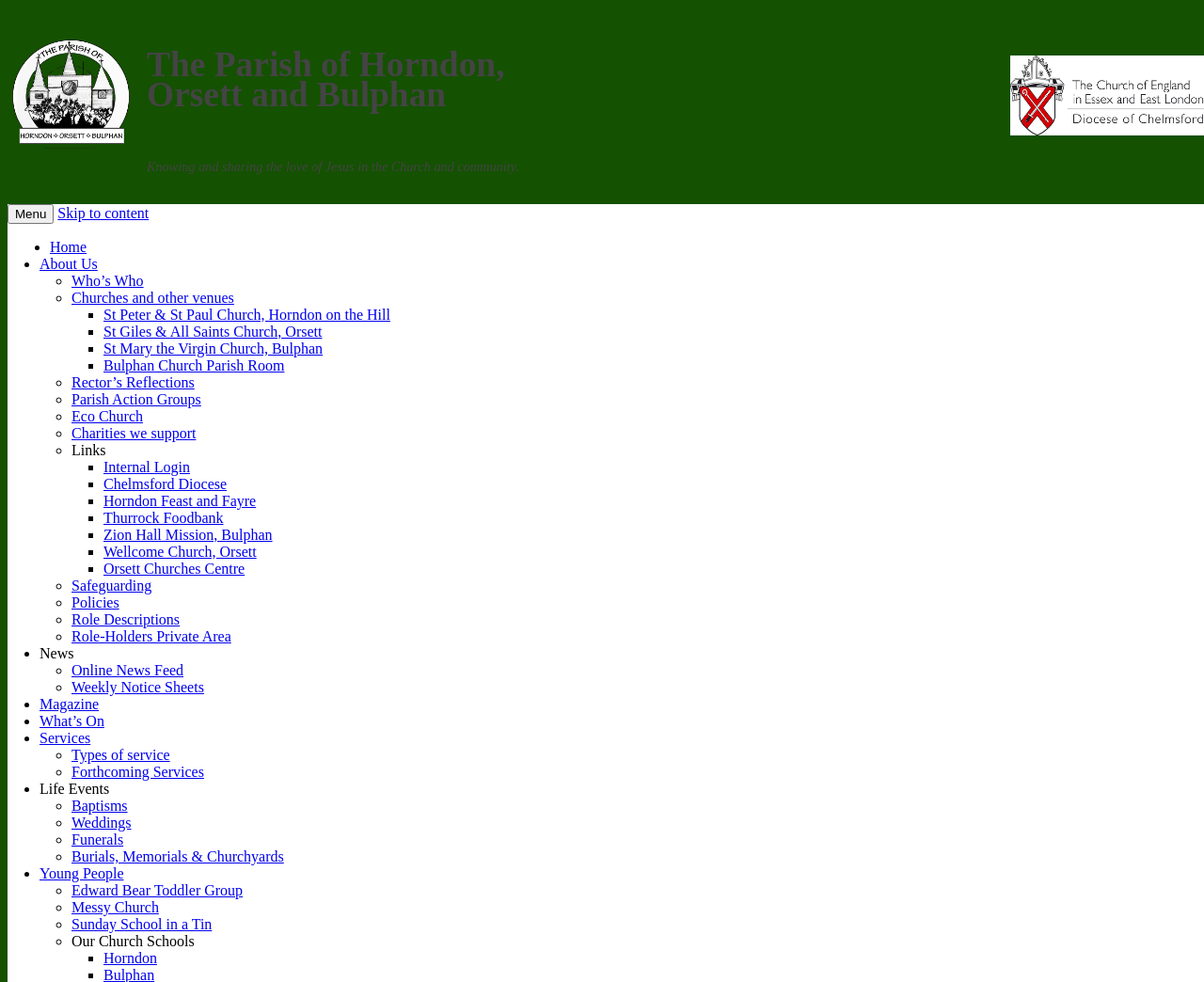Find and specify the bounding box coordinates that correspond to the clickable region for the instruction: "Visit 'St Peter & St Paul Church, Horndon on the Hill'".

[0.086, 0.312, 0.324, 0.328]